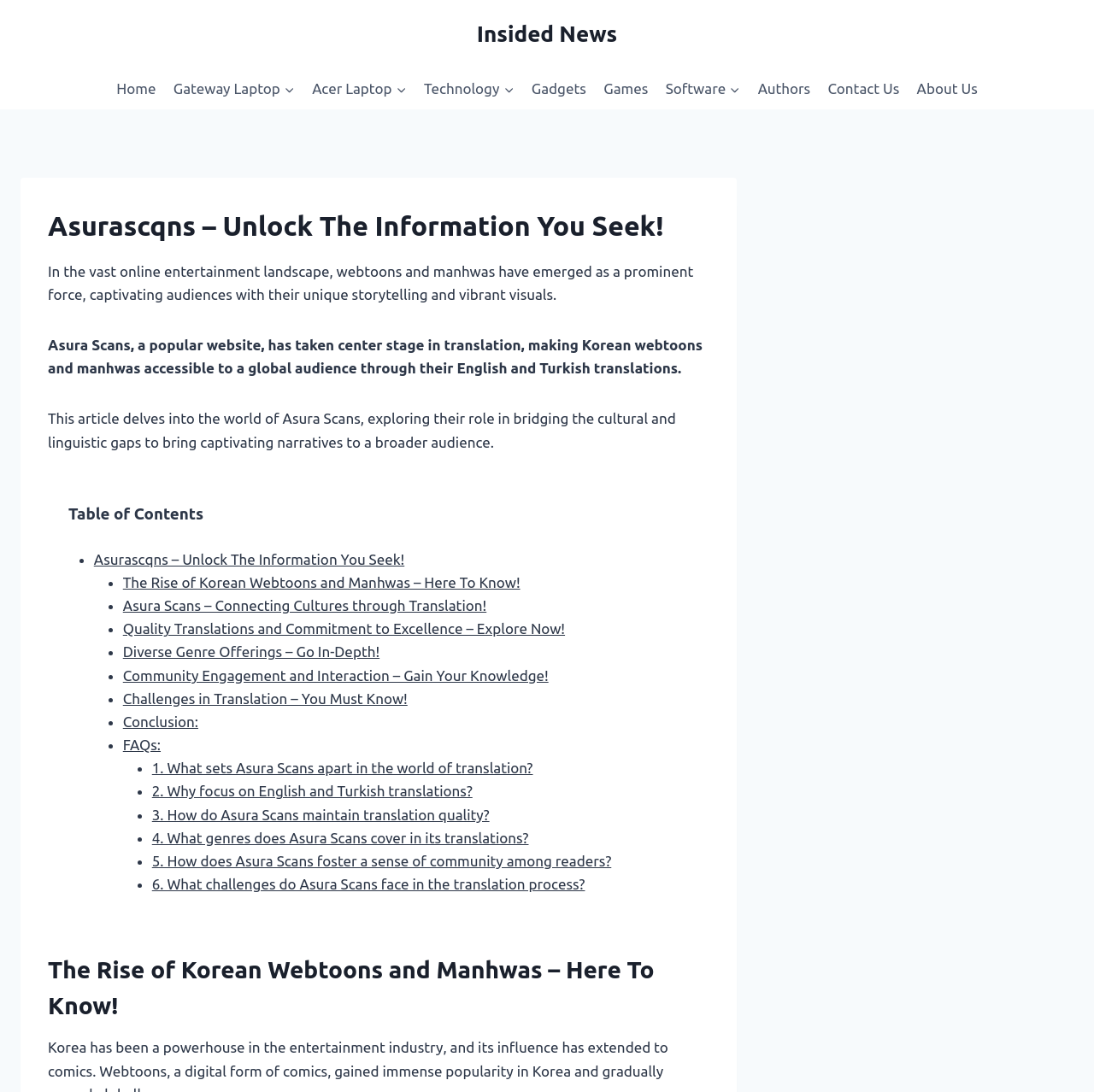What is the primary focus of Asura Scans?
Based on the visual, give a brief answer using one word or a short phrase.

Translation